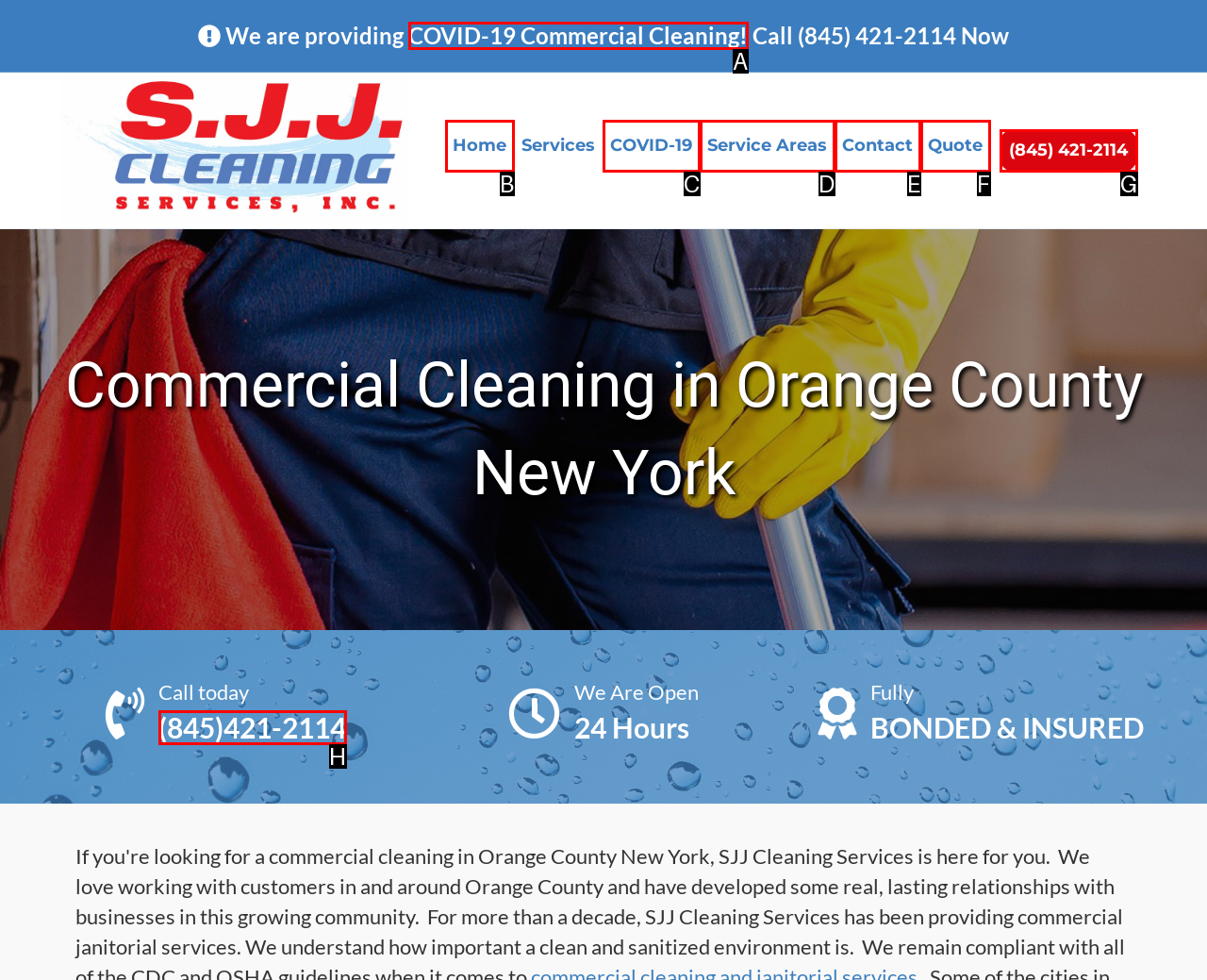Which option is described as follows: Contact
Answer with the letter of the matching option directly.

E